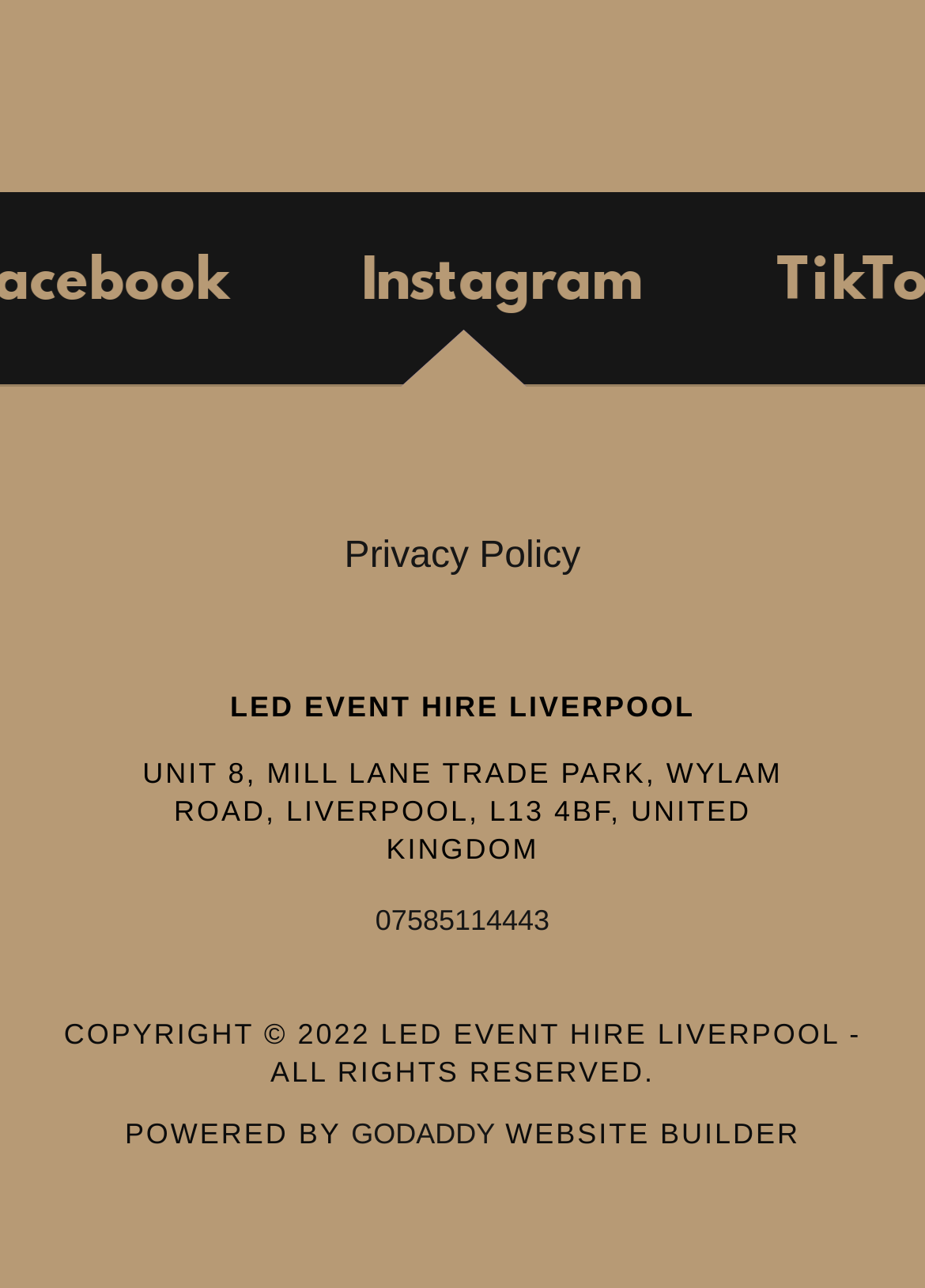Identify the bounding box for the given UI element using the description provided. Coordinates should be in the format (top-left x, top-left y, bottom-right x, bottom-right y) and must be between 0 and 1. Here is the description: Privacy Policy

[0.352, 0.403, 0.648, 0.462]